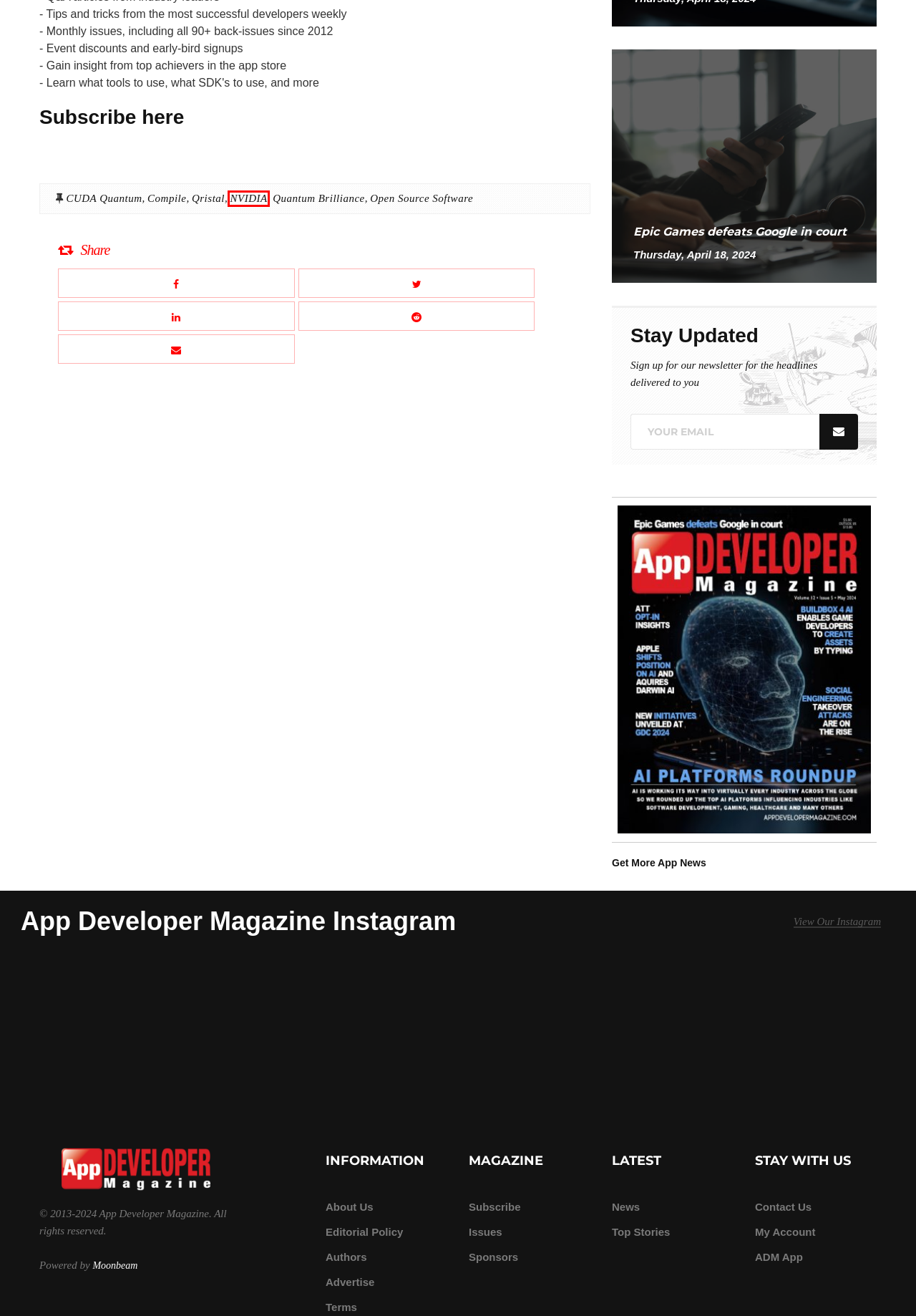You are looking at a screenshot of a webpage with a red bounding box around an element. Determine the best matching webpage description for the new webpage resulting from clicking the element in the red bounding box. Here are the descriptions:
A. open source software | App Developer Magazine
B. Our Sponsors | App Developer Magazine
C. compile | App Developer Magazine
D. cuda quantum | App Developer Magazine
E. Developer news app | App Developer Magazine
F. Epic Games defeats Google in court
G. nvidia | App Developer Magazine
H. App Developer Magazine May 2024

G